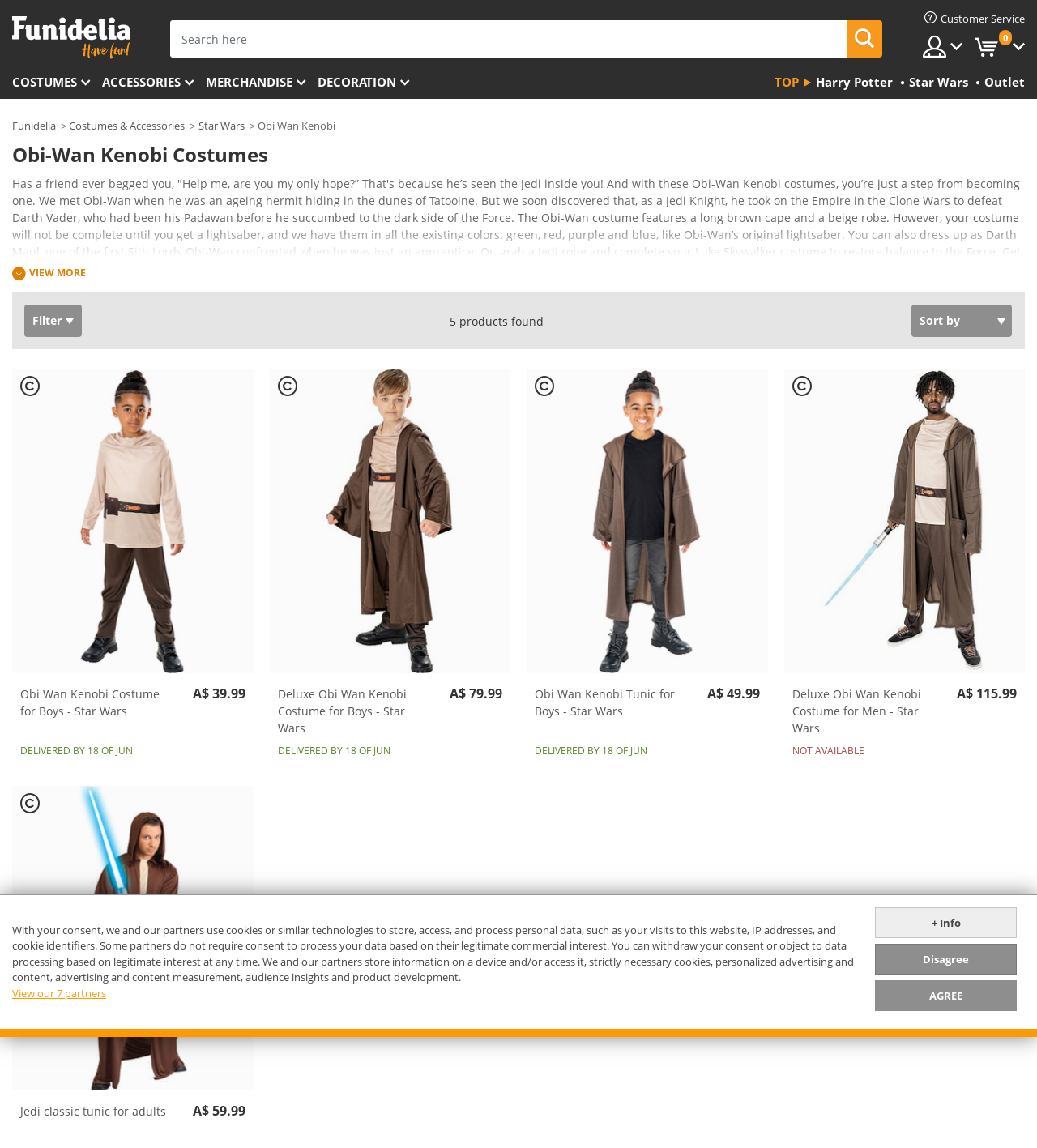Determine the bounding box for the described UI element: "No Comments".

None